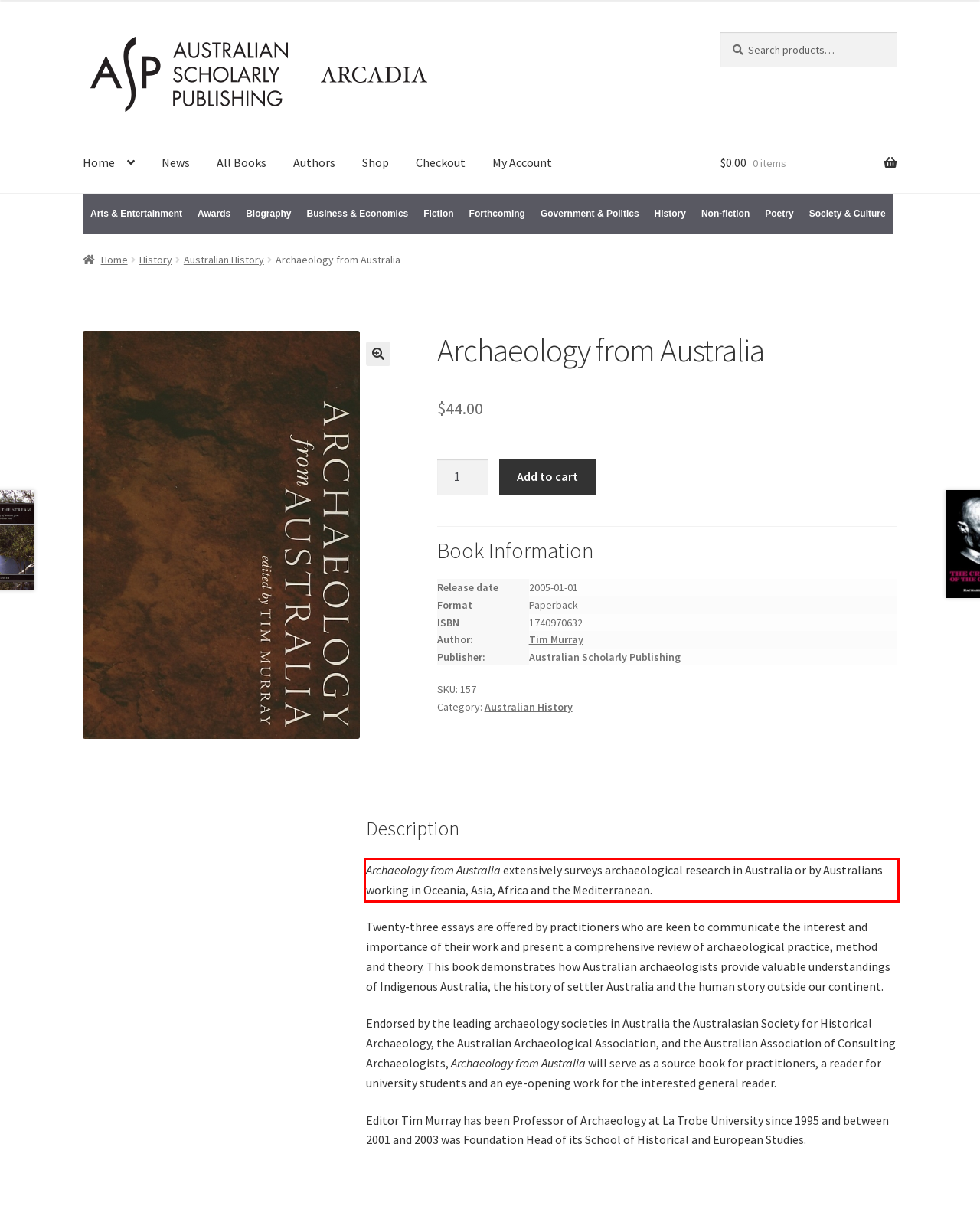From the screenshot of the webpage, locate the red bounding box and extract the text contained within that area.

Archaeology from Australia extensively surveys archaeological research in Australia or by Australians working in Oceania, Asia, Africa and the Mediterranean.